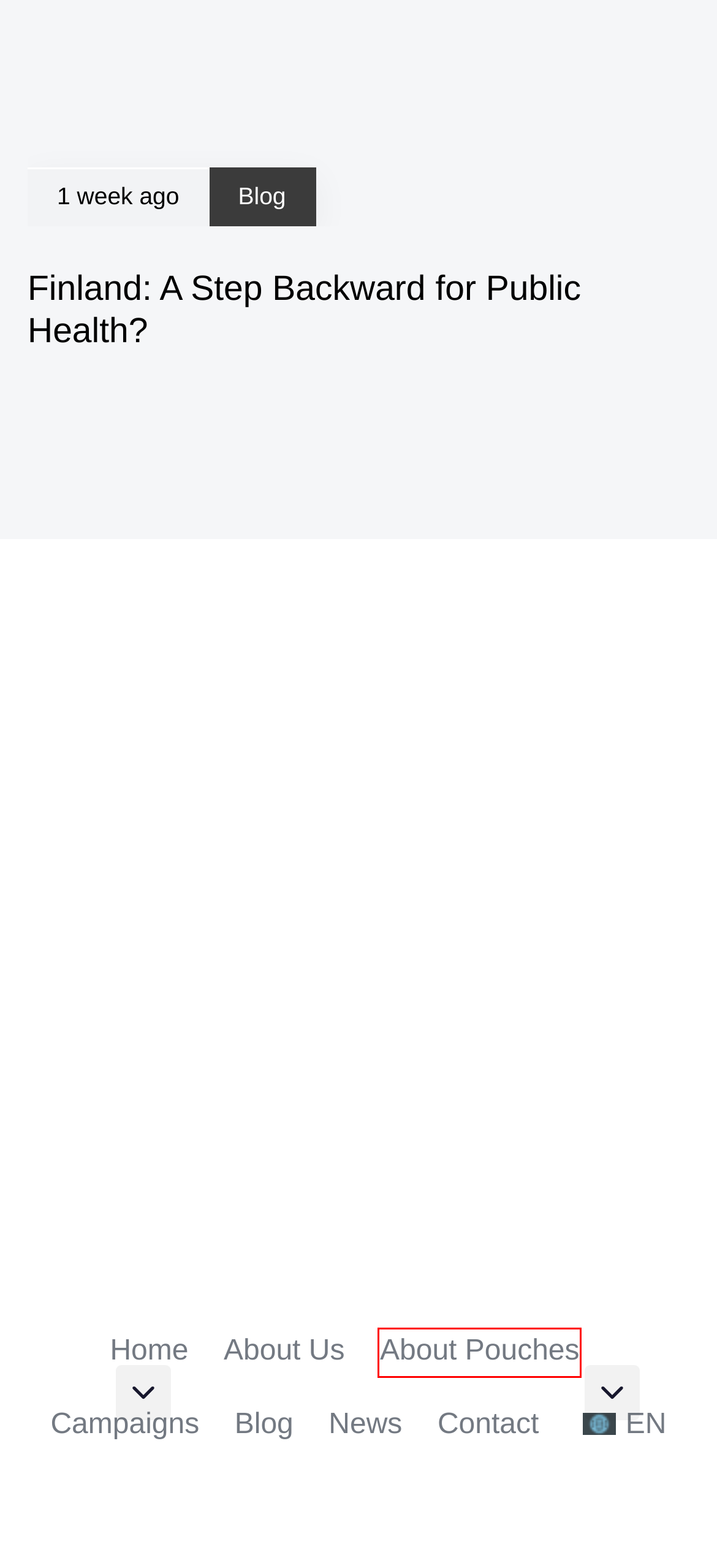You are given a webpage screenshot where a red bounding box highlights an element. Determine the most fitting webpage description for the new page that loads after clicking the element within the red bounding box. Here are the candidates:
A. About Pouches - Considerate Pouchers
B. Blog Archives - Considerate Pouchers
C. Considerate Pouchers Host Drinks and Mini Golf - Considerate Pouchers
D. About Us - Considerate Pouchers
E. Contact - Considerate Pouchers
F. A Shake-Up in Sweden: The Impact of New Regulations on Snus - Considerate Pouchers
G. Carissa During, Author at Considerate Pouchers
H. News Archives - Considerate Pouchers

A